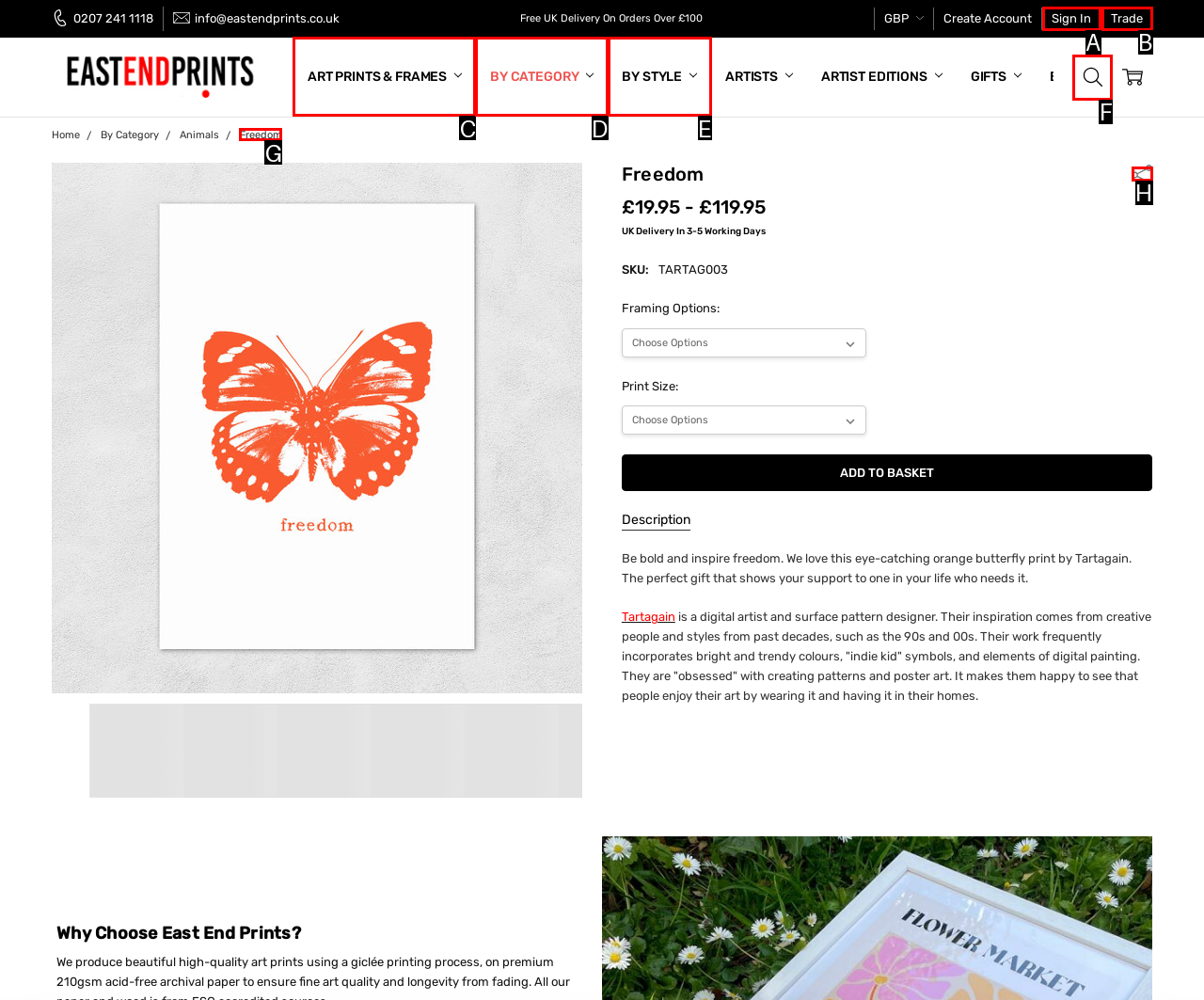Identify which lettered option to click to carry out the task: Search for something. Provide the letter as your answer.

F